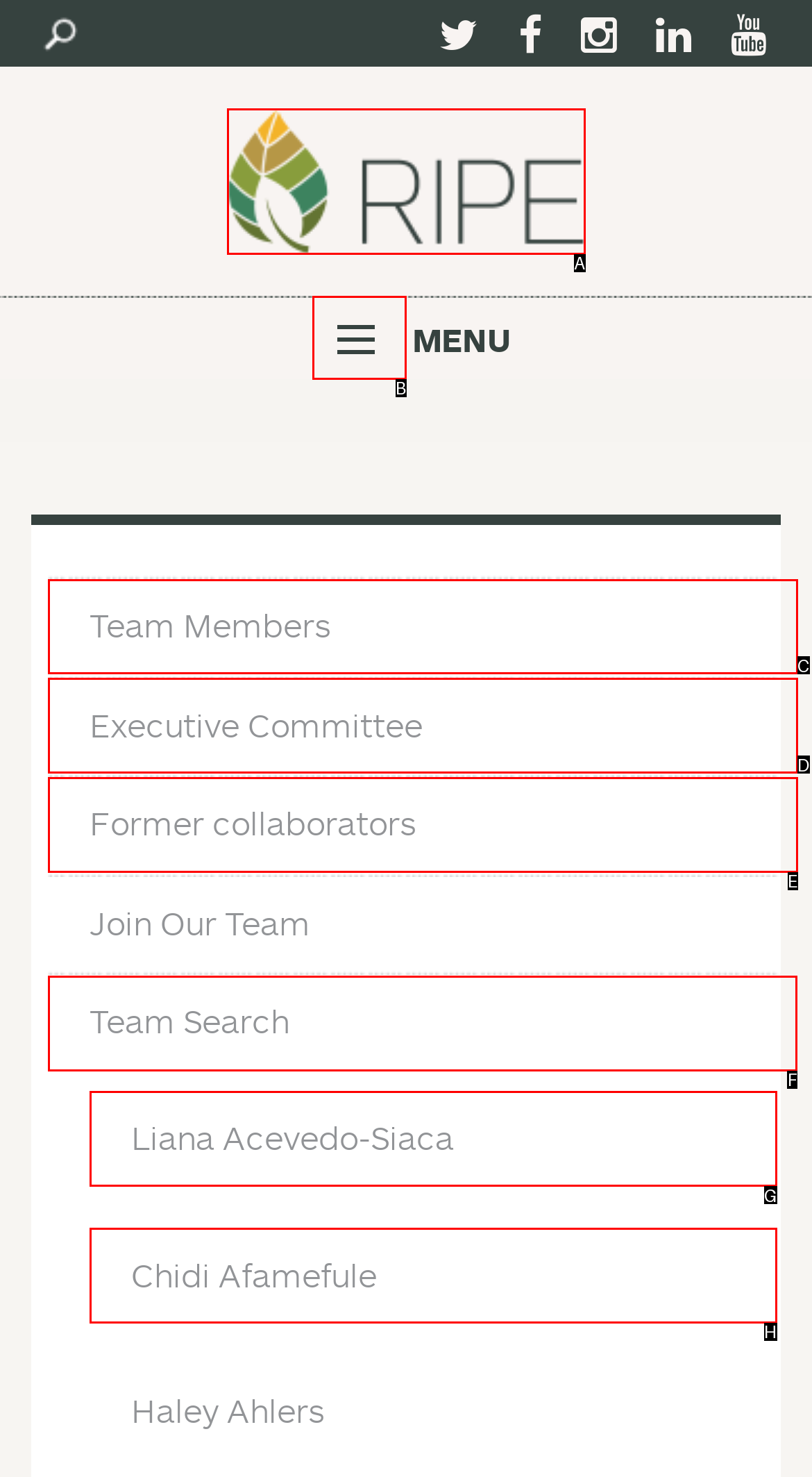Indicate the UI element to click to perform the task: Read 'AXIA Time joins the expanding NLL partner roster as the ‘Official Timepiece of the NLL’'. Reply with the letter corresponding to the chosen element.

None